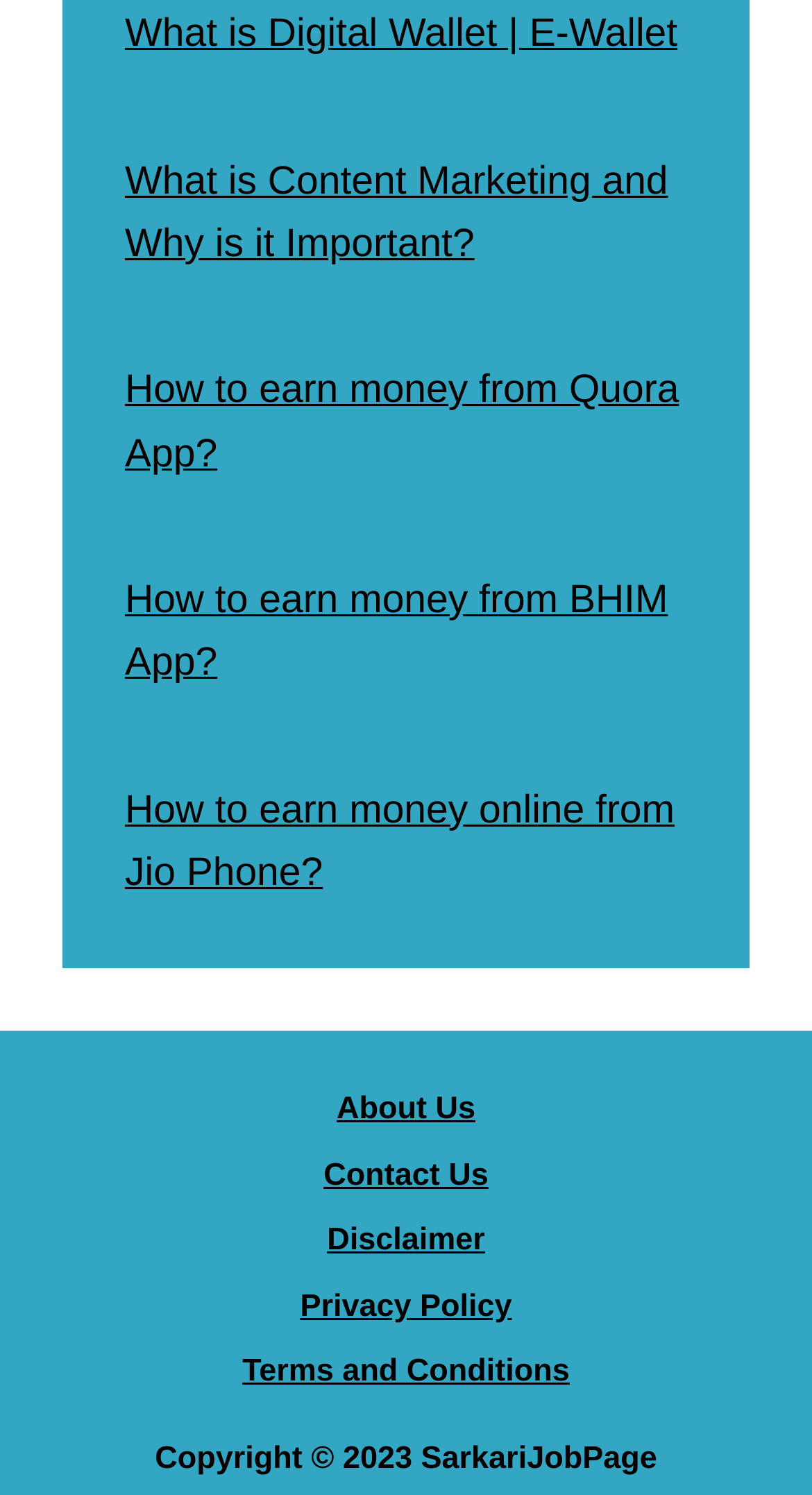Respond to the following question using a concise word or phrase: 
How many links are in the footer section?

5